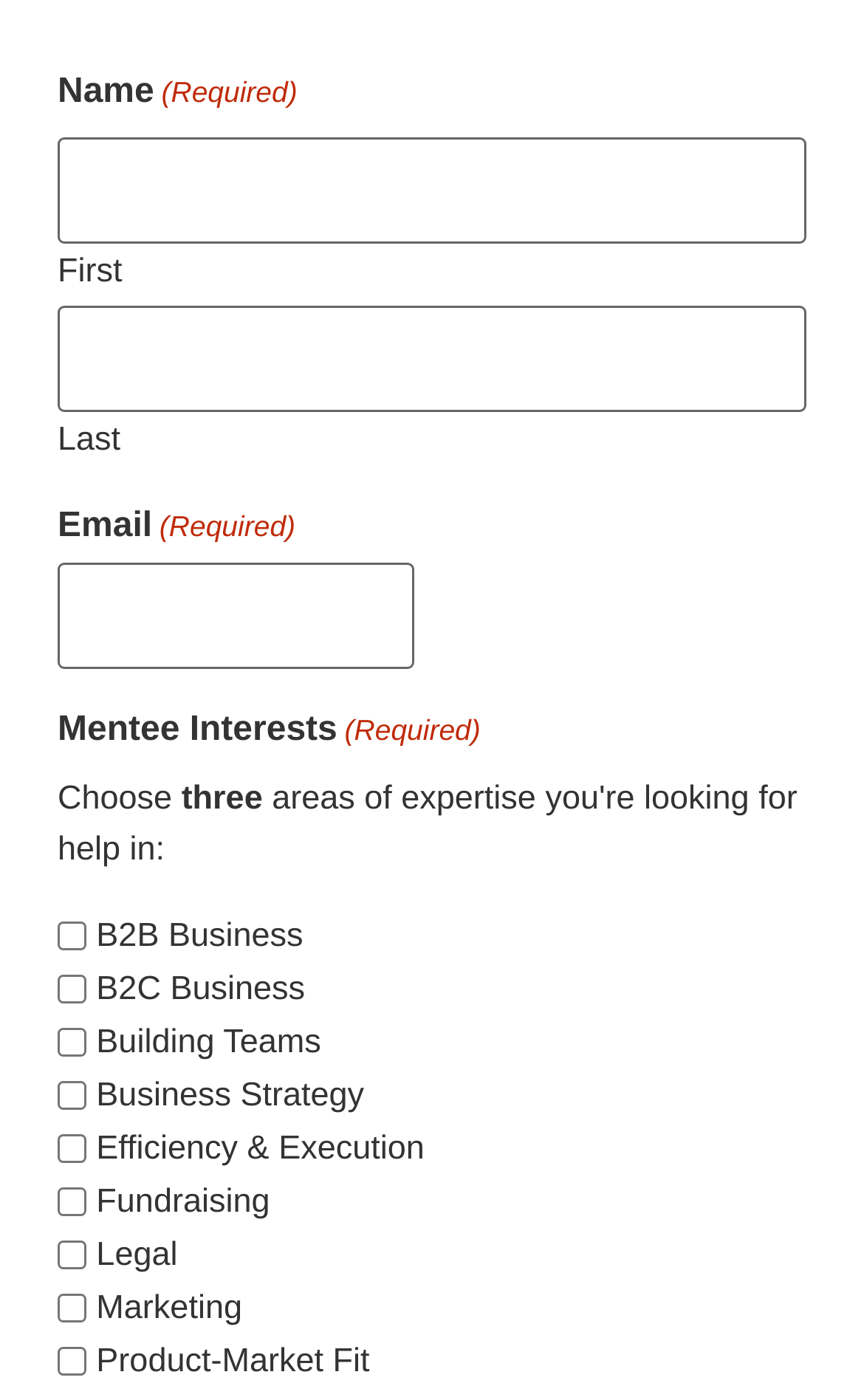Please identify the bounding box coordinates of the area that needs to be clicked to fulfill the following instruction: "Enter last name."

[0.067, 0.218, 0.933, 0.294]